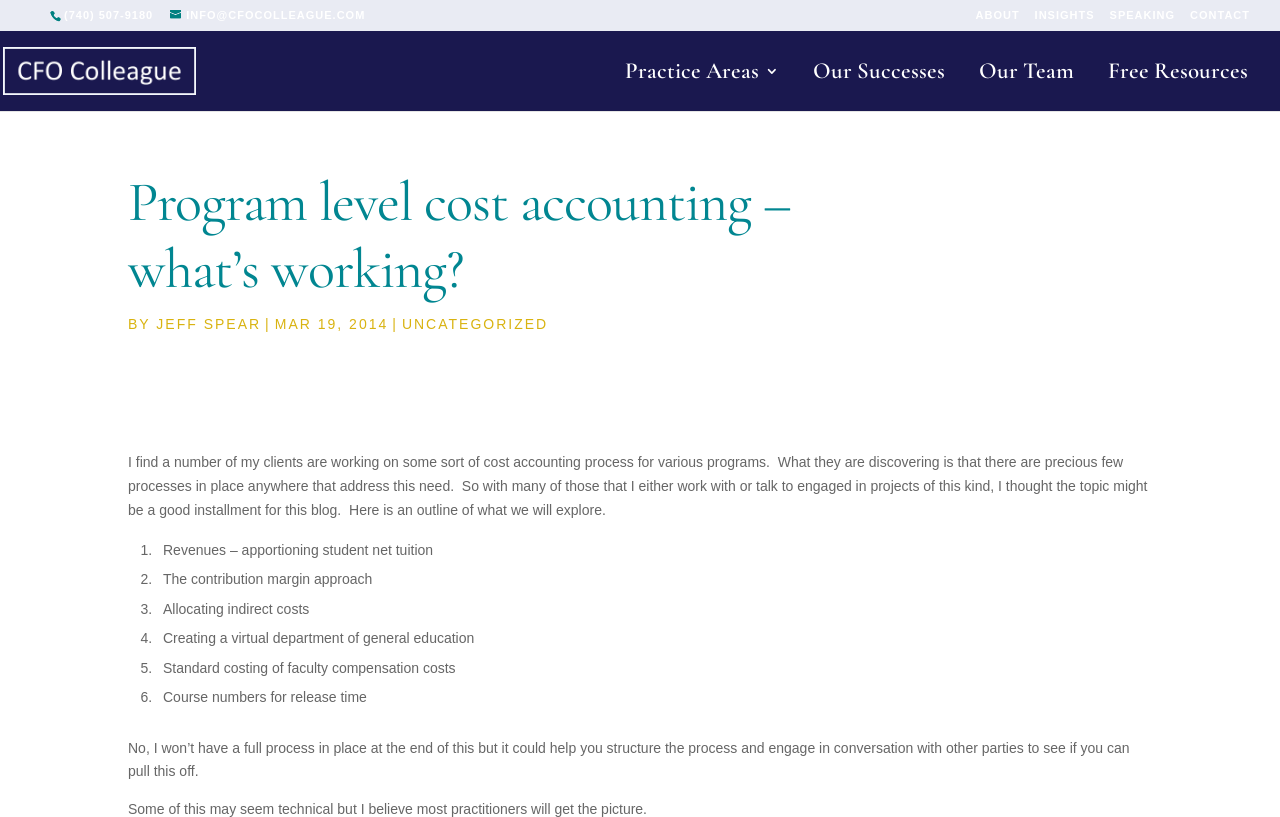Respond to the question with just a single word or phrase: 
What is the category of the blog post?

UNCATEGORIZED